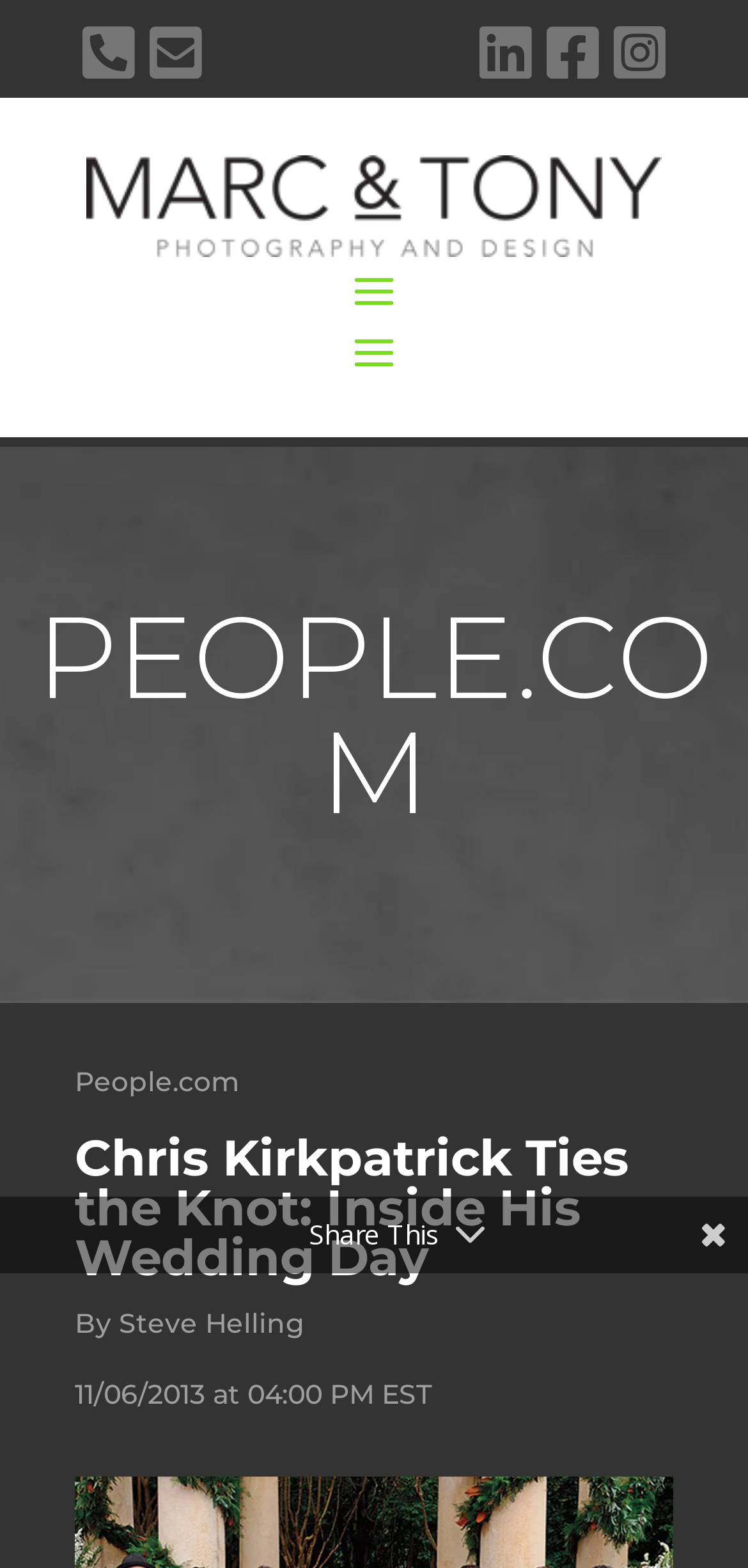Who wrote the article?
Refer to the screenshot and respond with a concise word or phrase.

Steve Helling